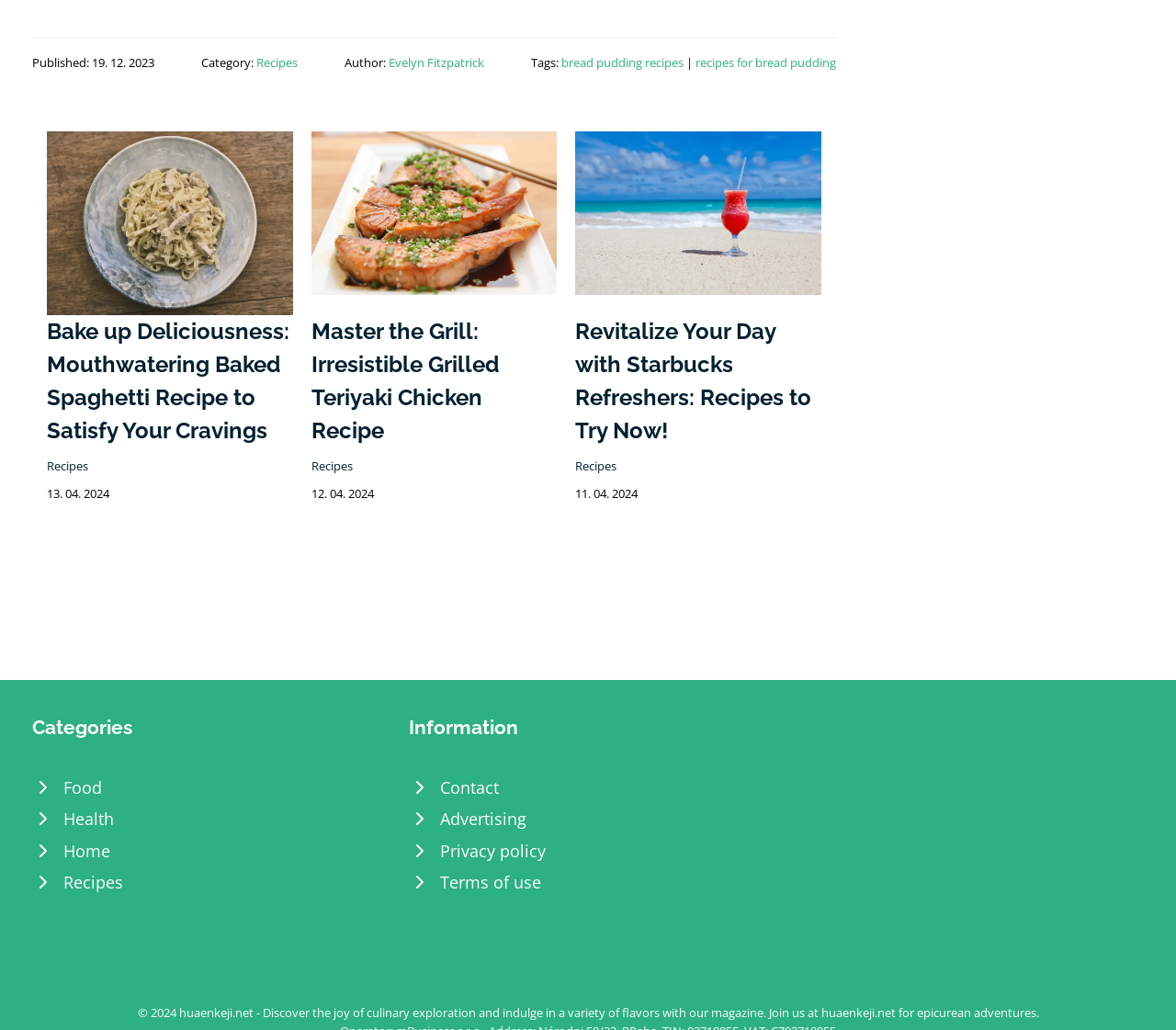Locate the bounding box coordinates of the item that should be clicked to fulfill the instruction: "Click on the 'Baked Spaghetti Recipe' link".

[0.04, 0.204, 0.249, 0.226]